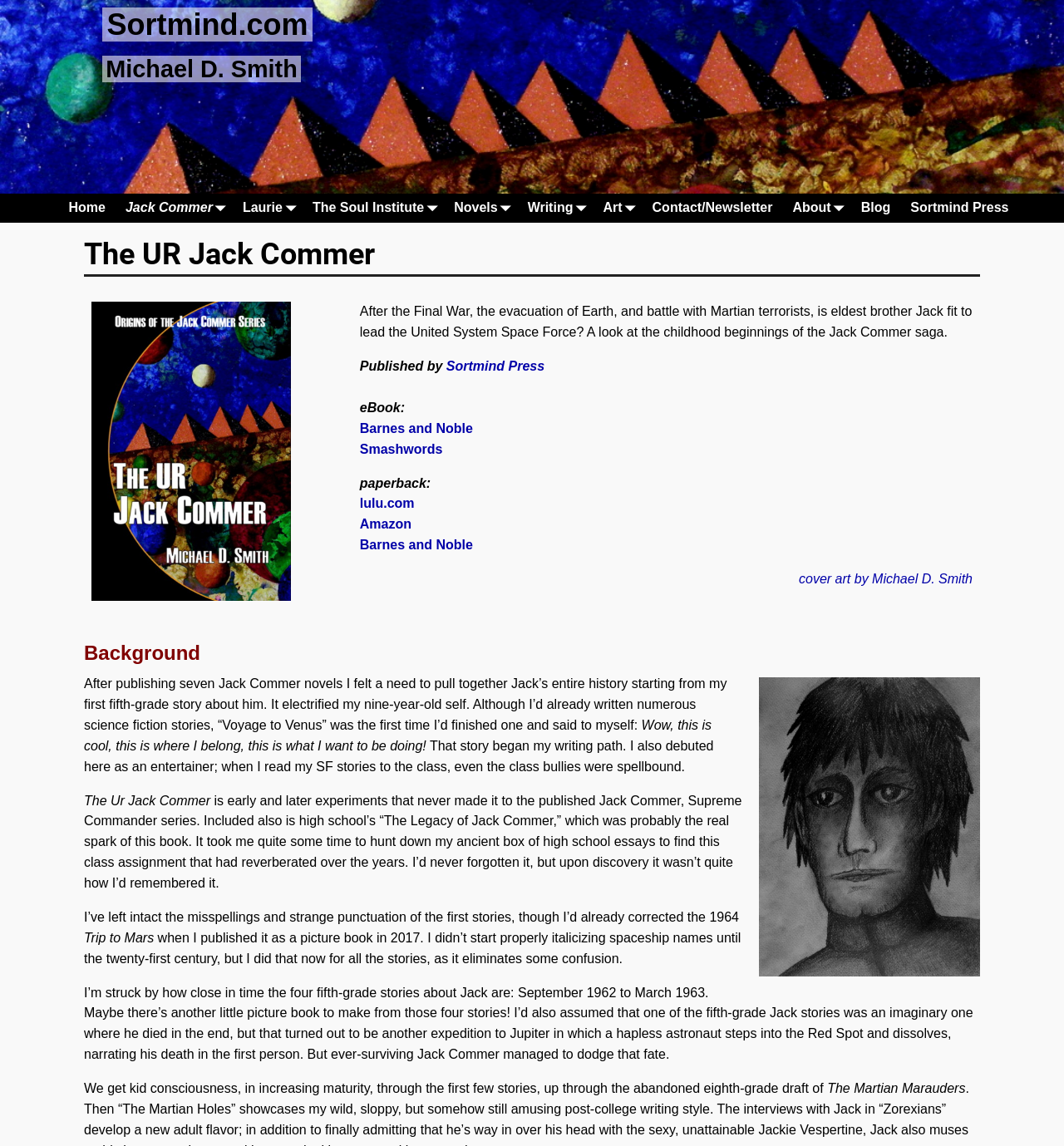Please mark the clickable region by giving the bounding box coordinates needed to complete this instruction: "Contact or subscribe to the newsletter".

[0.604, 0.169, 0.736, 0.194]